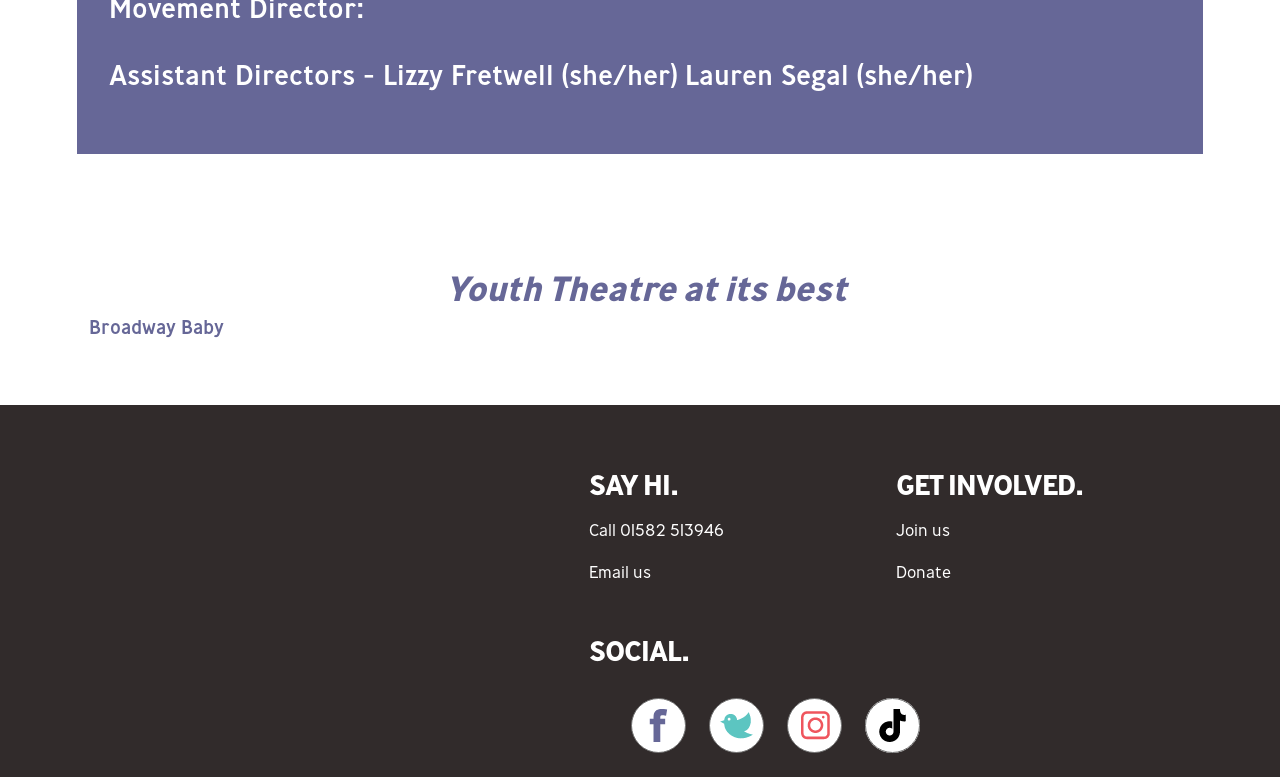Find and provide the bounding box coordinates for the UI element described here: "Donate". The coordinates should be given as four float numbers between 0 and 1: [left, top, right, bottom].

[0.7, 0.722, 0.743, 0.751]